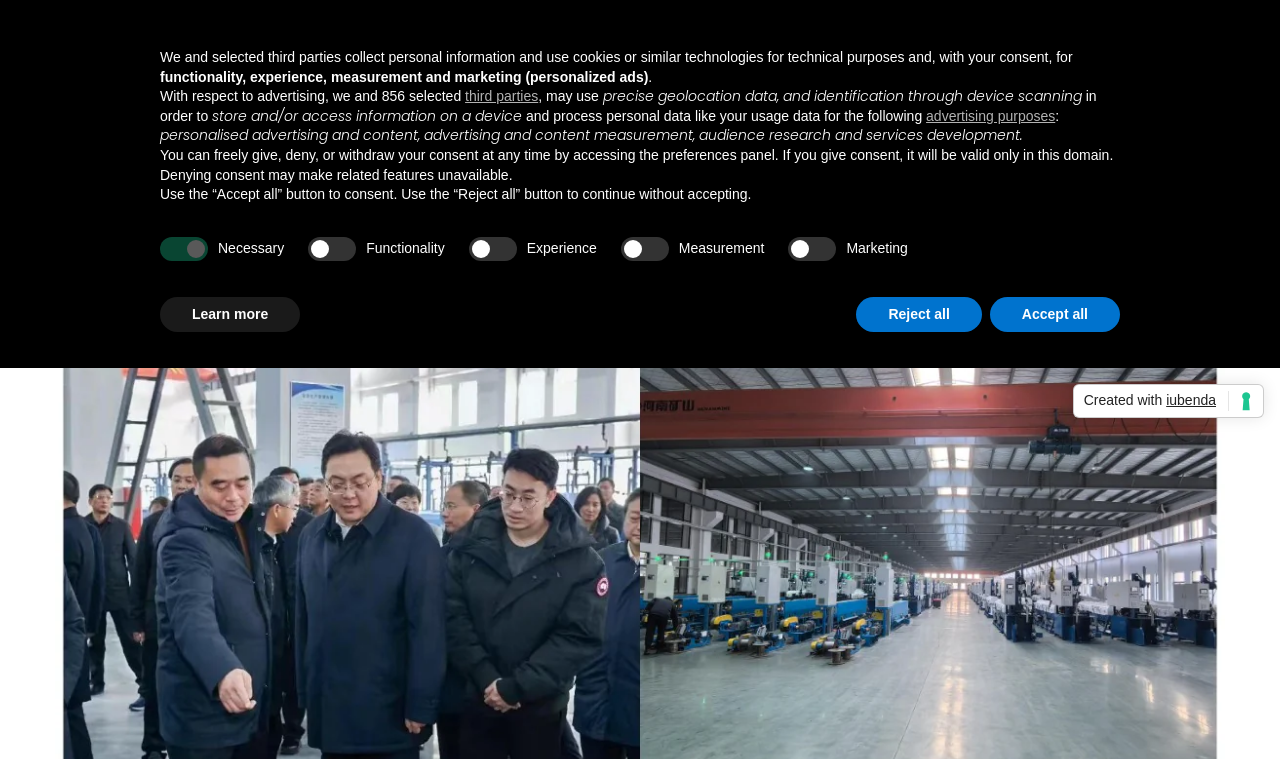Please locate the bounding box coordinates of the element's region that needs to be clicked to follow the instruction: "Visit About Us page". The bounding box coordinates should be provided as four float numbers between 0 and 1, i.e., [left, top, right, bottom].

[0.452, 0.024, 0.533, 0.056]